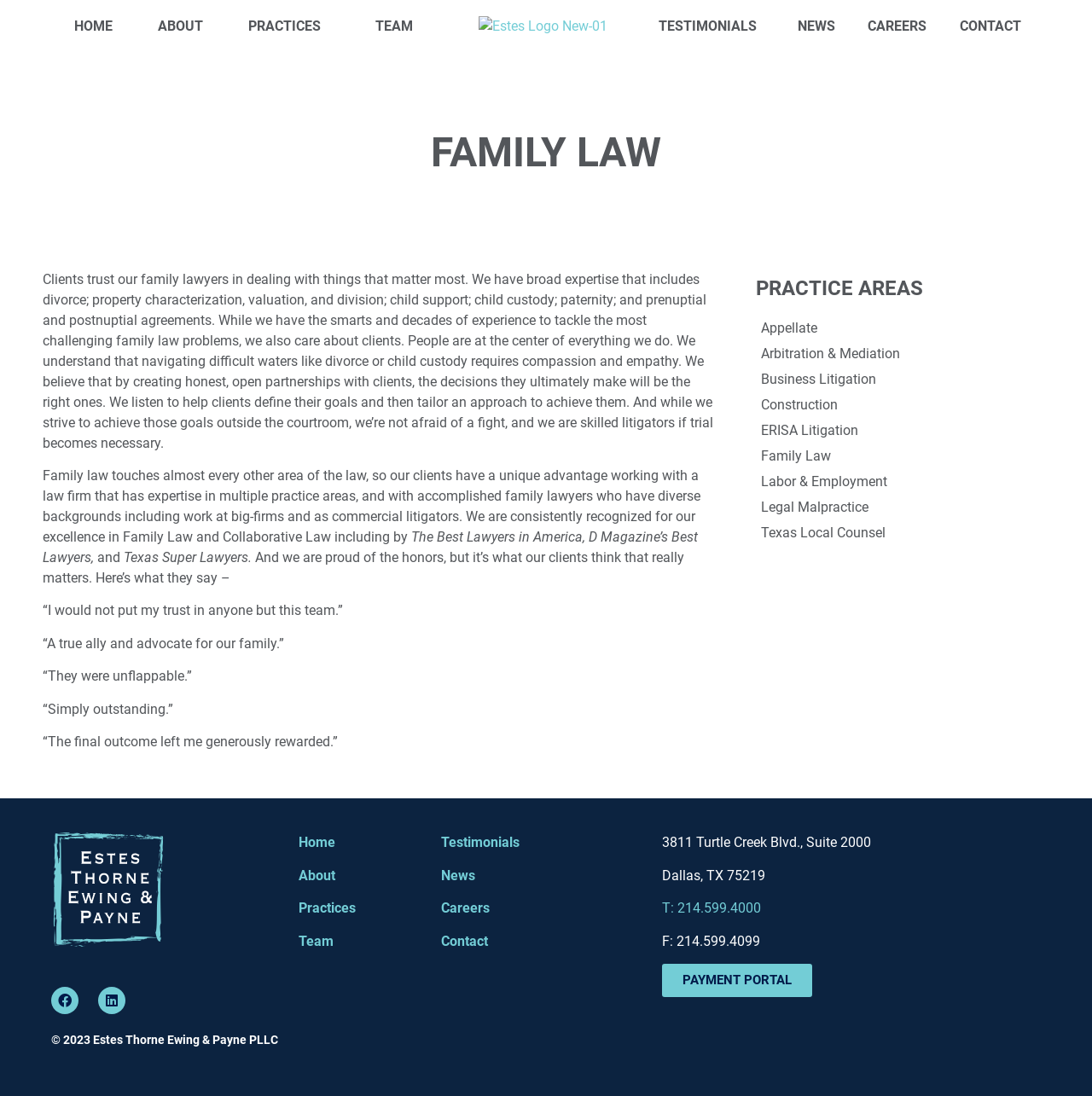Please locate the bounding box coordinates of the element's region that needs to be clicked to follow the instruction: "Click the PRACTICES link". The bounding box coordinates should be provided as four float numbers between 0 and 1, i.e., [left, top, right, bottom].

[0.207, 0.008, 0.323, 0.04]